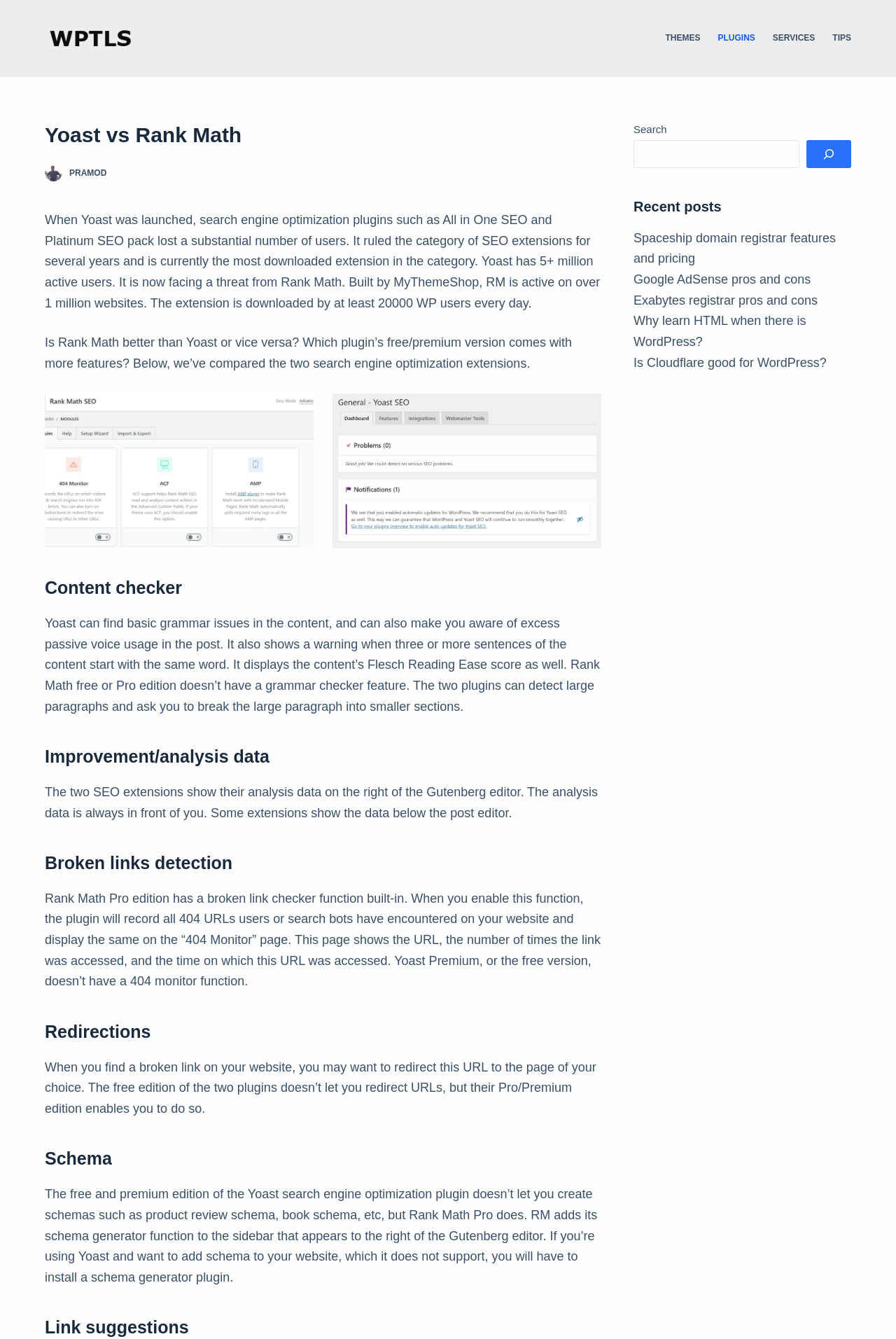Please determine the bounding box coordinates of the element's region to click for the following instruction: "Check the 'Recent posts' section".

[0.707, 0.146, 0.95, 0.162]